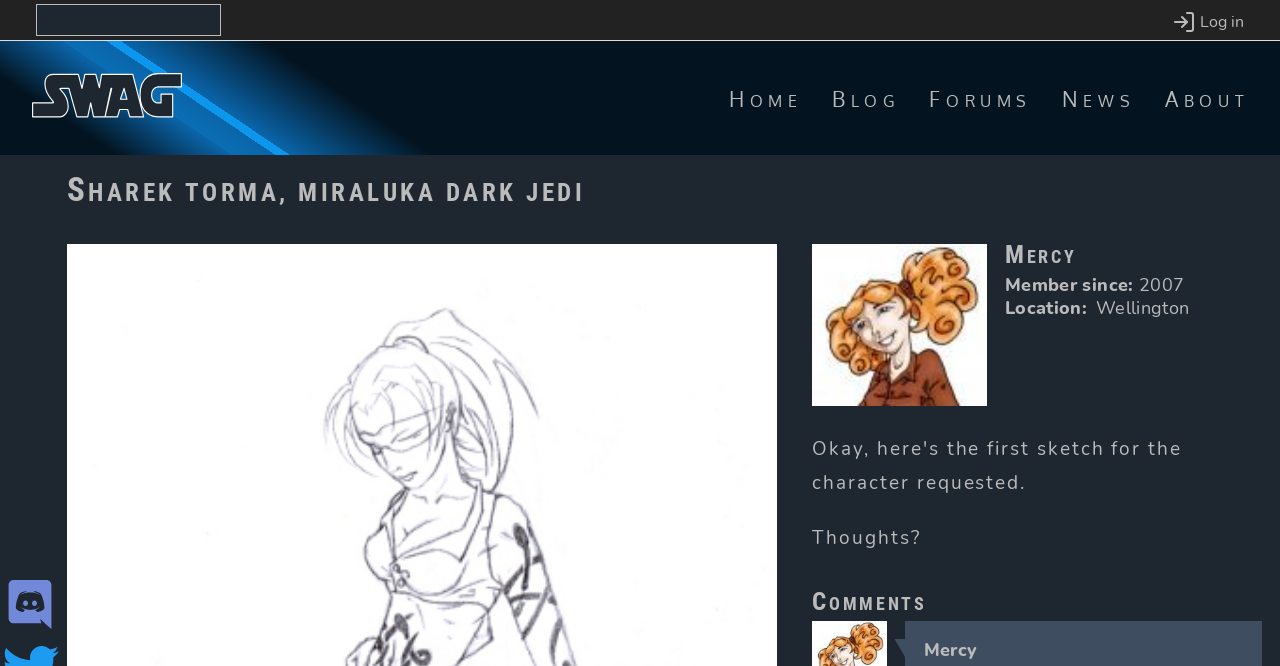Identify the bounding box coordinates for the UI element described as follows: "alt="Join SWAG on Discord."". Ensure the coordinates are four float numbers between 0 and 1, formatted as [left, top, right, bottom].

[0.0, 0.863, 0.047, 0.96]